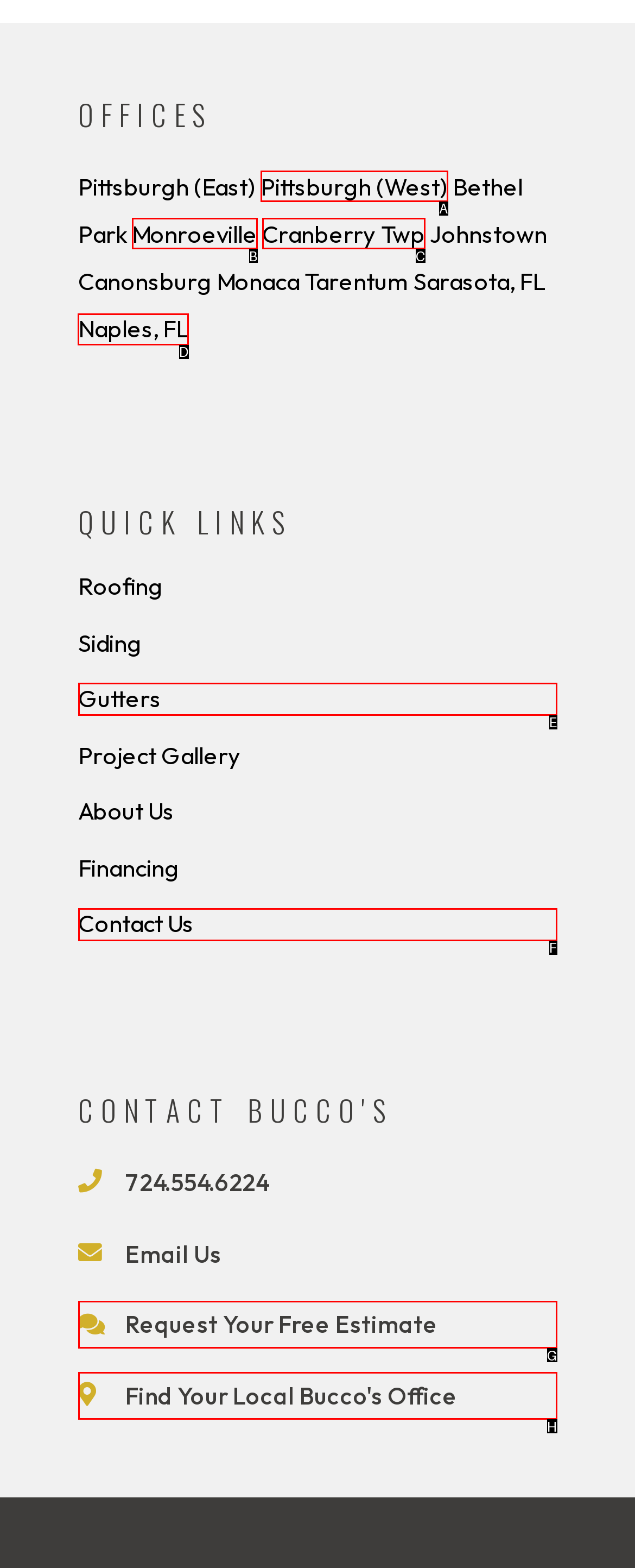Tell me which one HTML element I should click to complete the following instruction: Find local office in Naples, FL
Answer with the option's letter from the given choices directly.

D